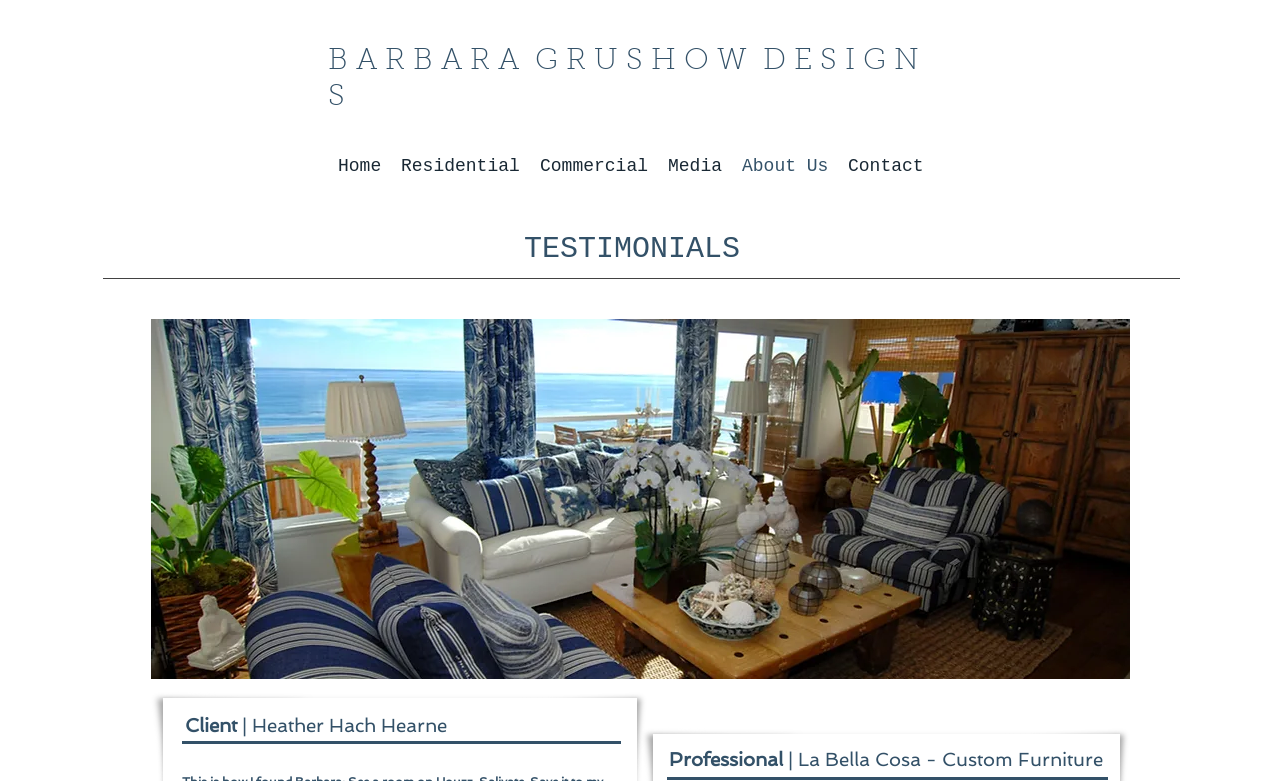Give a one-word or short-phrase answer to the following question: 
What is the purpose of the 'About Us' section?

Company information